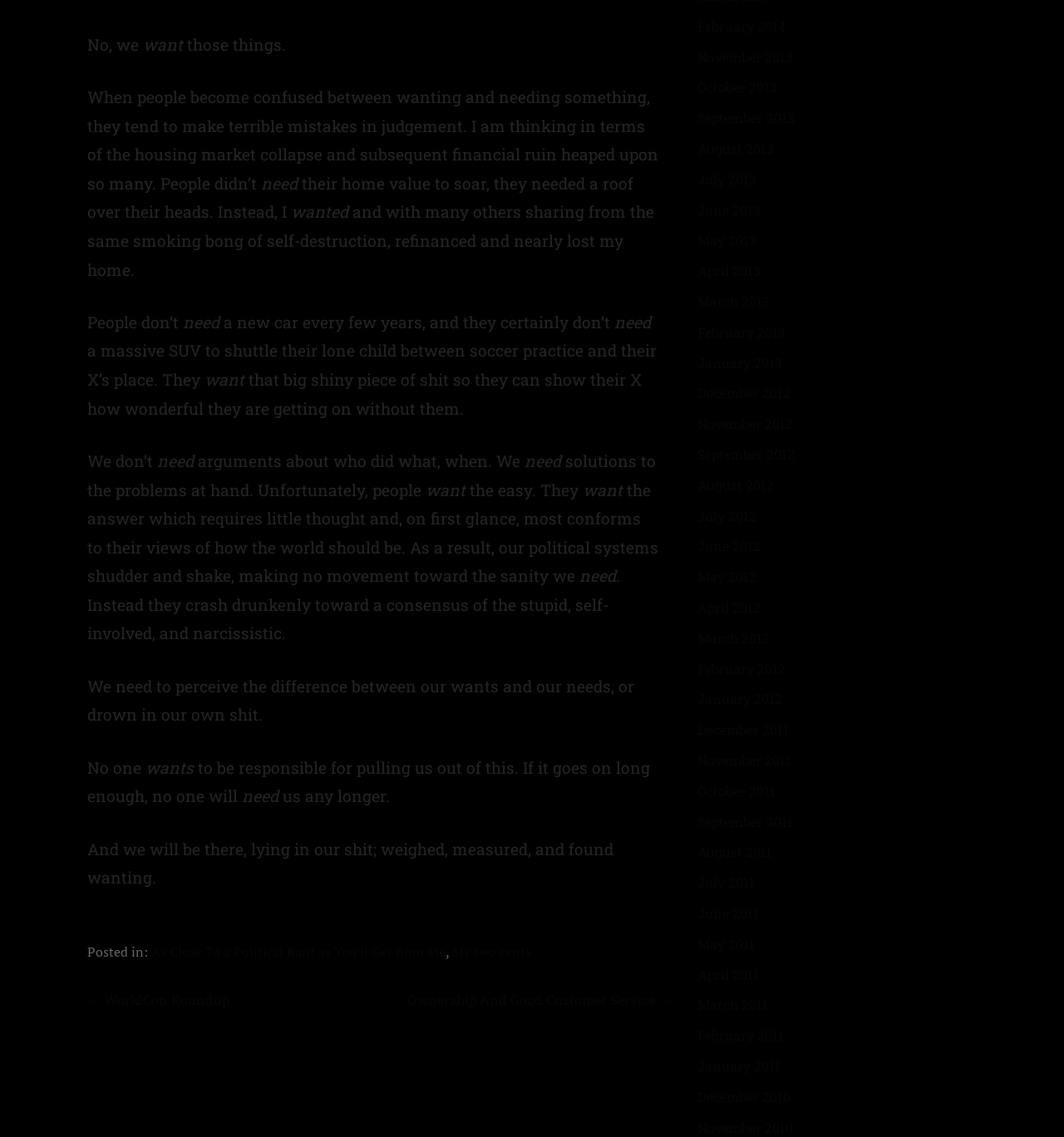Identify the bounding box coordinates for the UI element mentioned here: "MarketingWeb". Provide the coordinates as four float values between 0 and 1, i.e., [left, top, right, bottom].

None